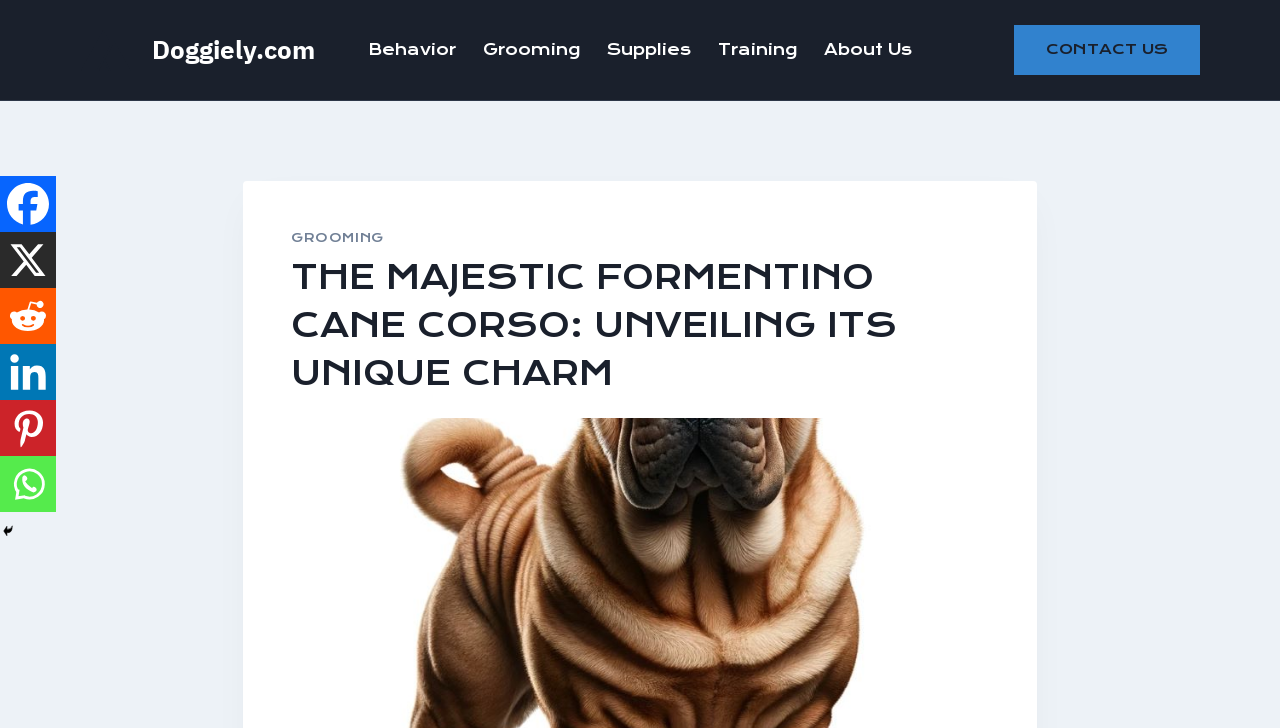Identify and generate the primary title of the webpage.

THE MAJESTIC FORMENTINO CANE CORSO: UNVEILING ITS UNIQUE CHARM